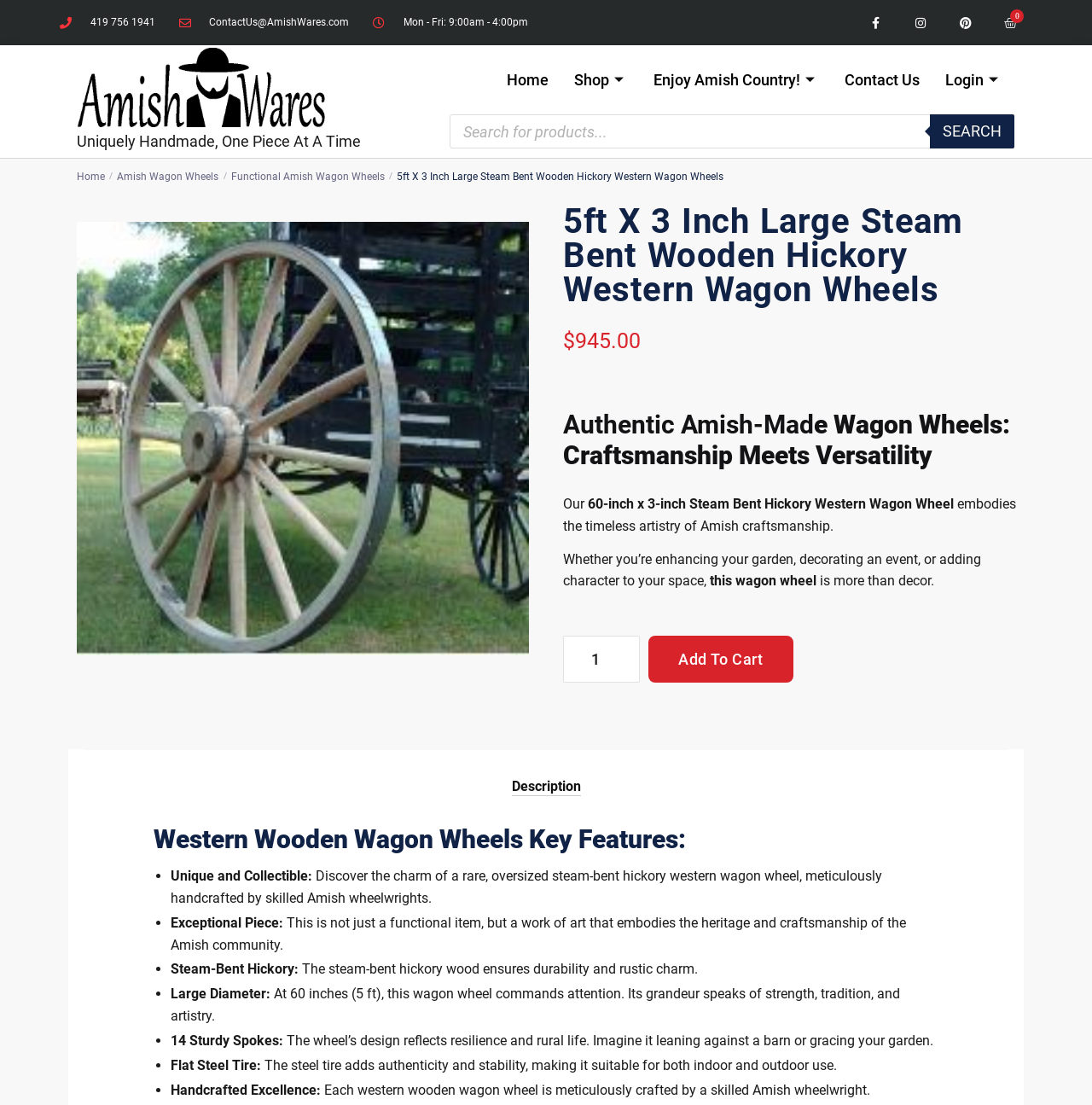What is the price of the wagon wheel?
Please give a detailed and elaborate explanation in response to the question.

I found the price of the wagon wheel by looking at the text next to the dollar sign on the webpage, which is located below the product title and above the product description.